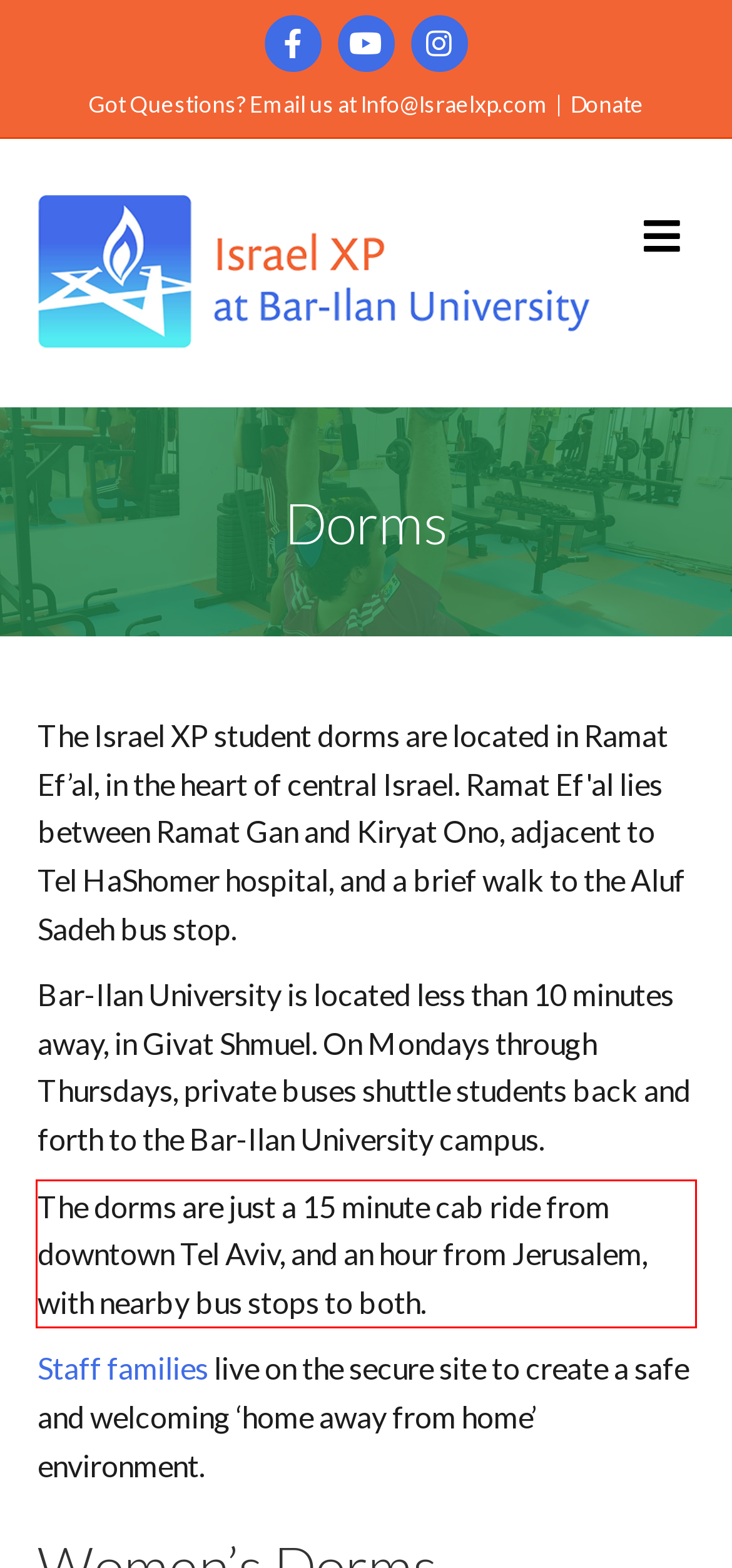Given a screenshot of a webpage containing a red bounding box, perform OCR on the text within this red bounding box and provide the text content.

The dorms are just a 15 minute cab ride from downtown Tel Aviv, and an hour from Jerusalem, with nearby bus stops to both.